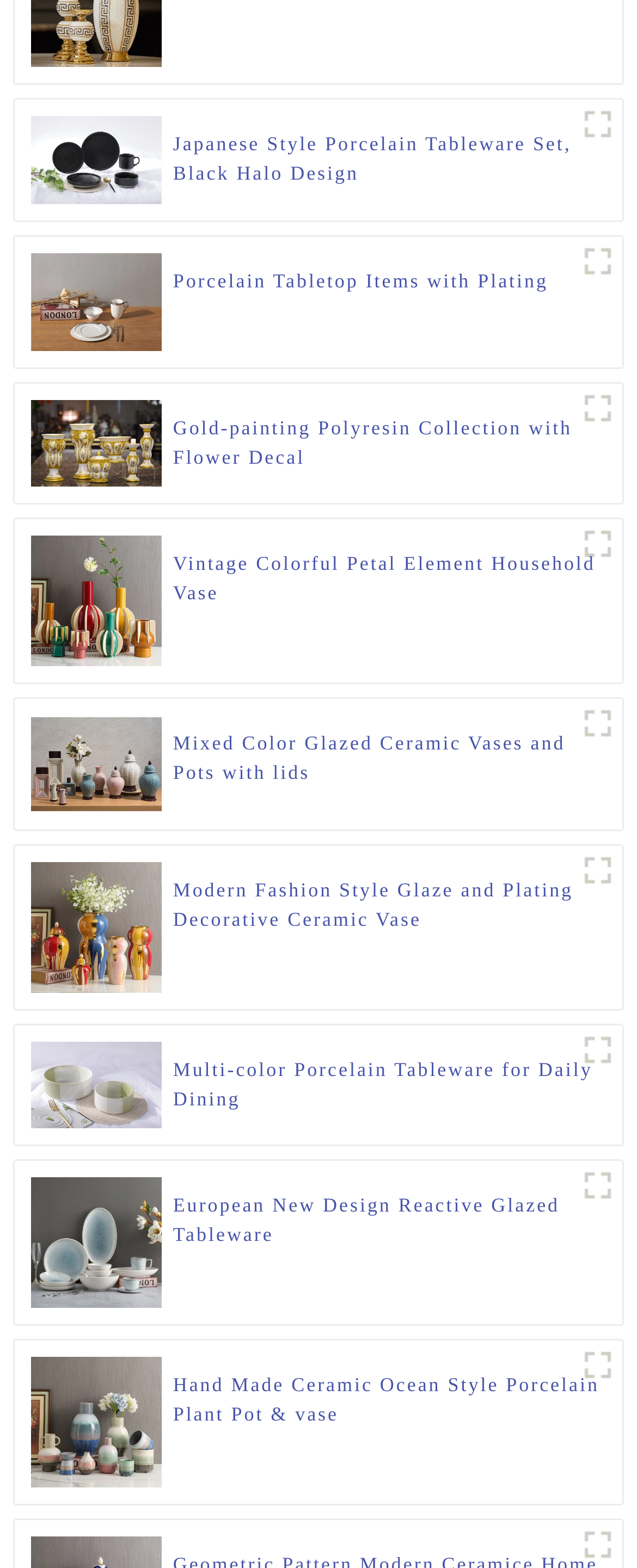Find the bounding box coordinates of the element you need to click on to perform this action: 'View Mixed Color Glazed Ceramic Vases and Pots with lids'. The coordinates should be represented by four float values between 0 and 1, in the format [left, top, right, bottom].

[0.272, 0.464, 0.952, 0.502]